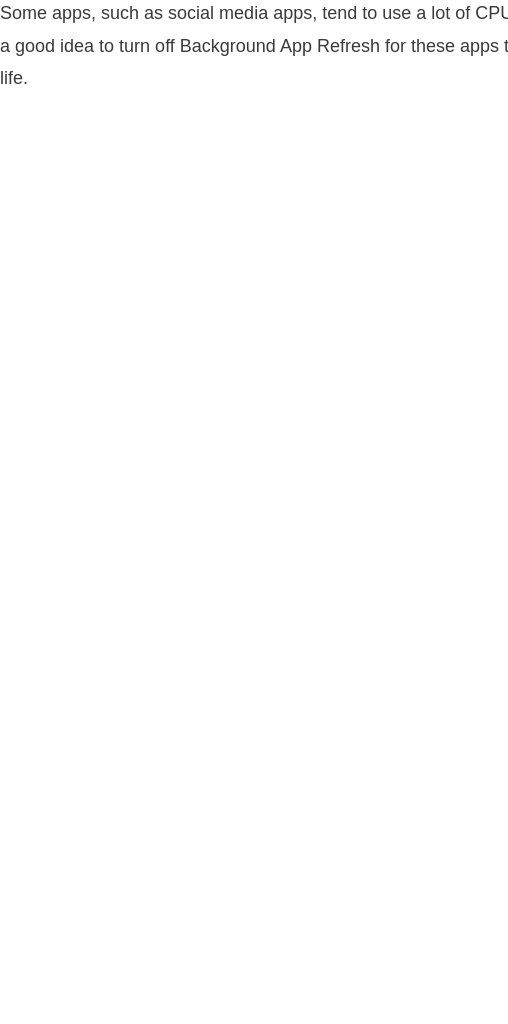What is the purpose of the storage management feature?
Refer to the image and give a detailed answer to the question.

The storage management feature is designed to help users manage their app storage efficiently, providing a practical solution for managing storage space effectively without sacrificing app data integrity.